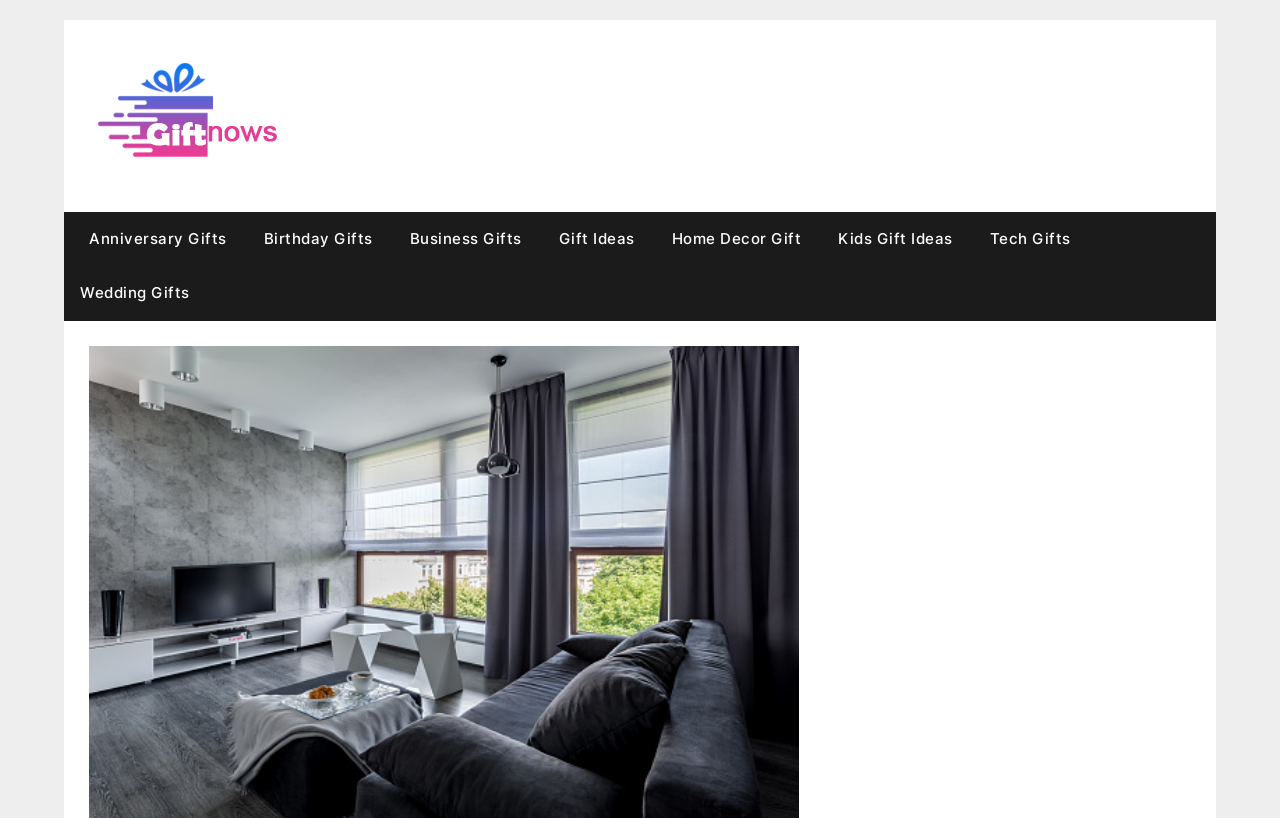What is the logo of the website?
Refer to the image and provide a detailed answer to the question.

The logo of the website is 'Gift Nows' which is an image located at the top left corner of the webpage, with a bounding box of [0.073, 0.073, 0.223, 0.196].